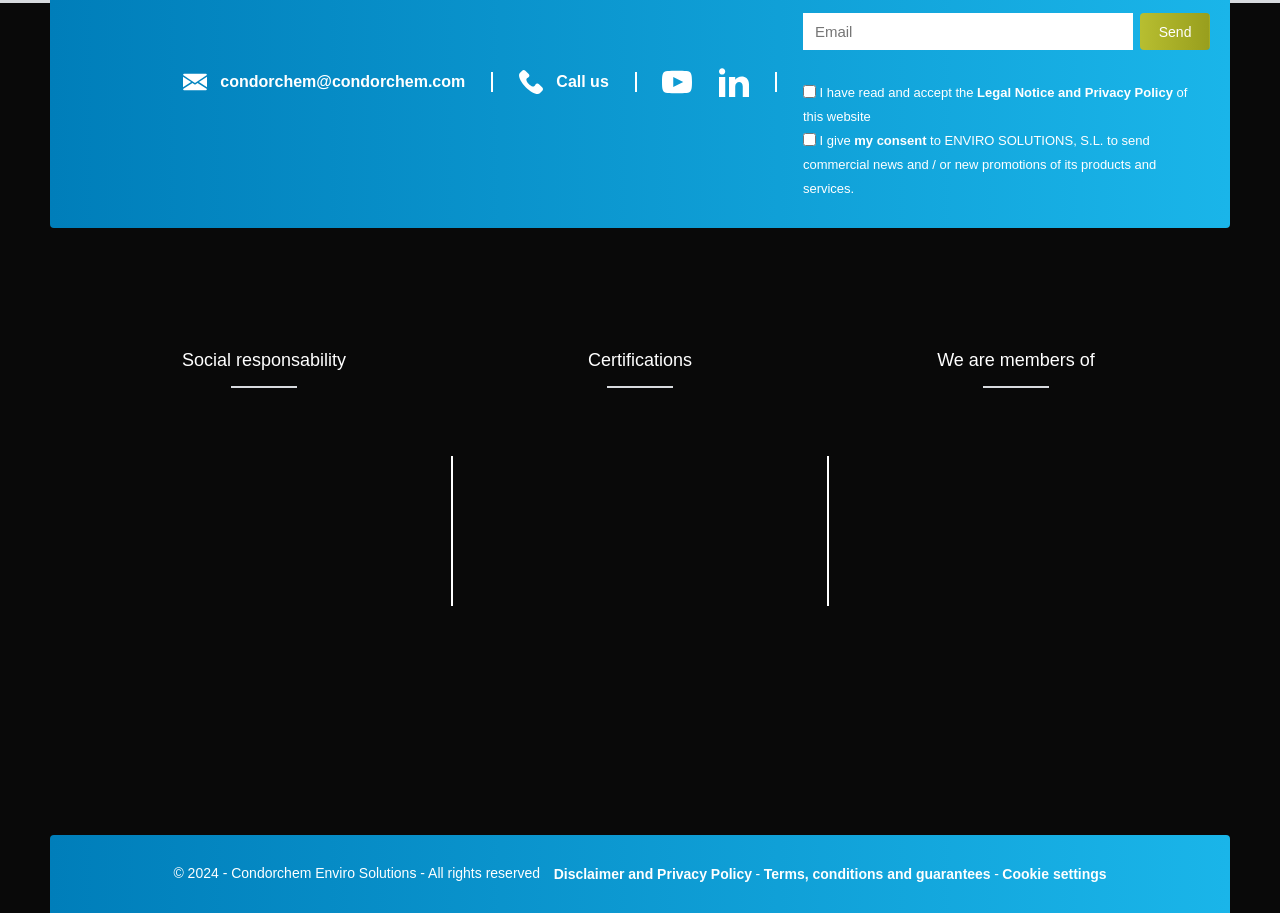Identify the bounding box coordinates for the element that needs to be clicked to fulfill this instruction: "Click the Youtube link". Provide the coordinates in the format of four float numbers between 0 and 1: [left, top, right, bottom].

[0.517, 0.073, 0.541, 0.106]